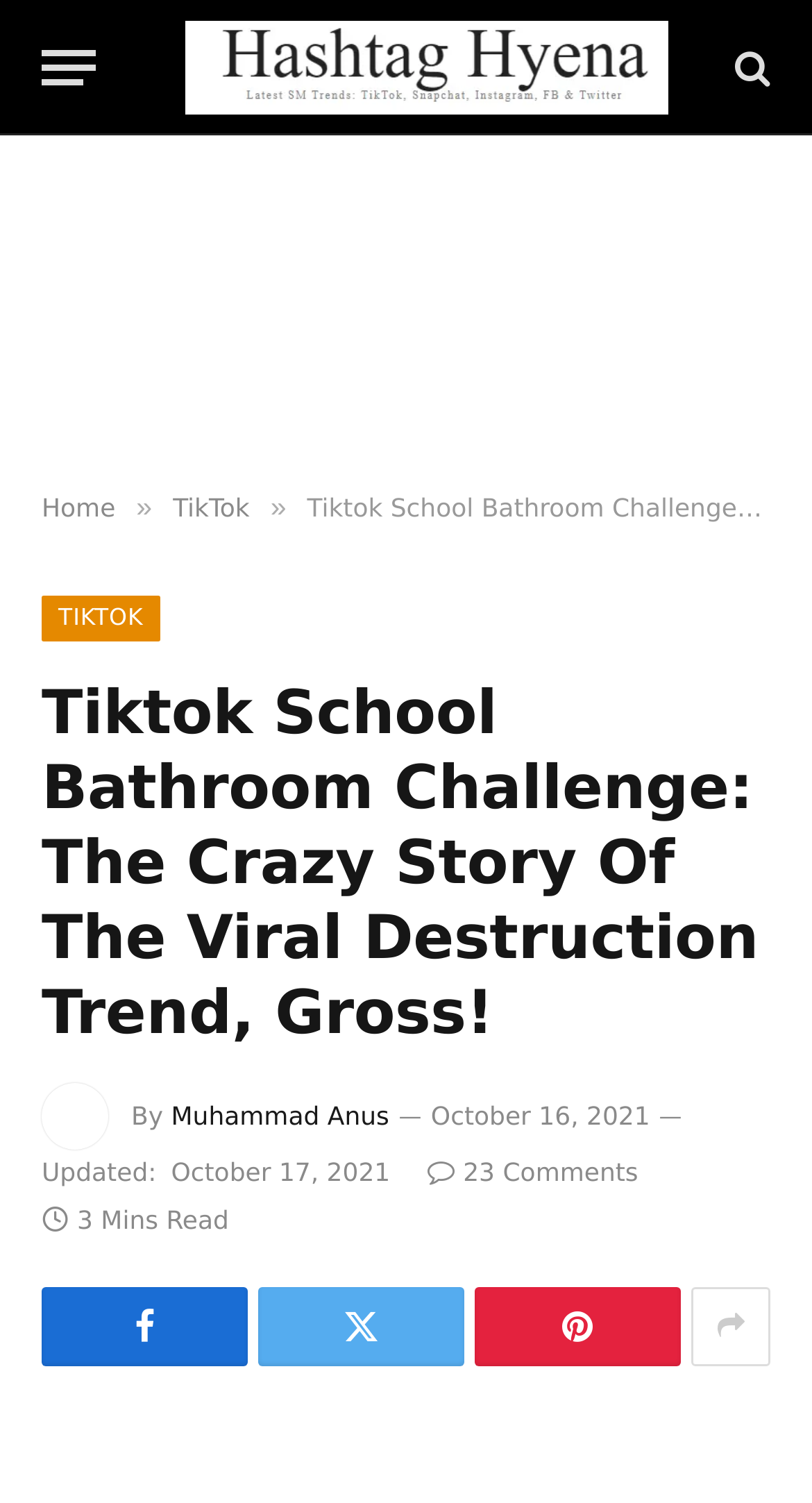When was this article updated?
Analyze the image and deliver a detailed answer to the question.

I found the update date by looking at the text that says 'Updated: October 17, 2021' which is located below the author's name.